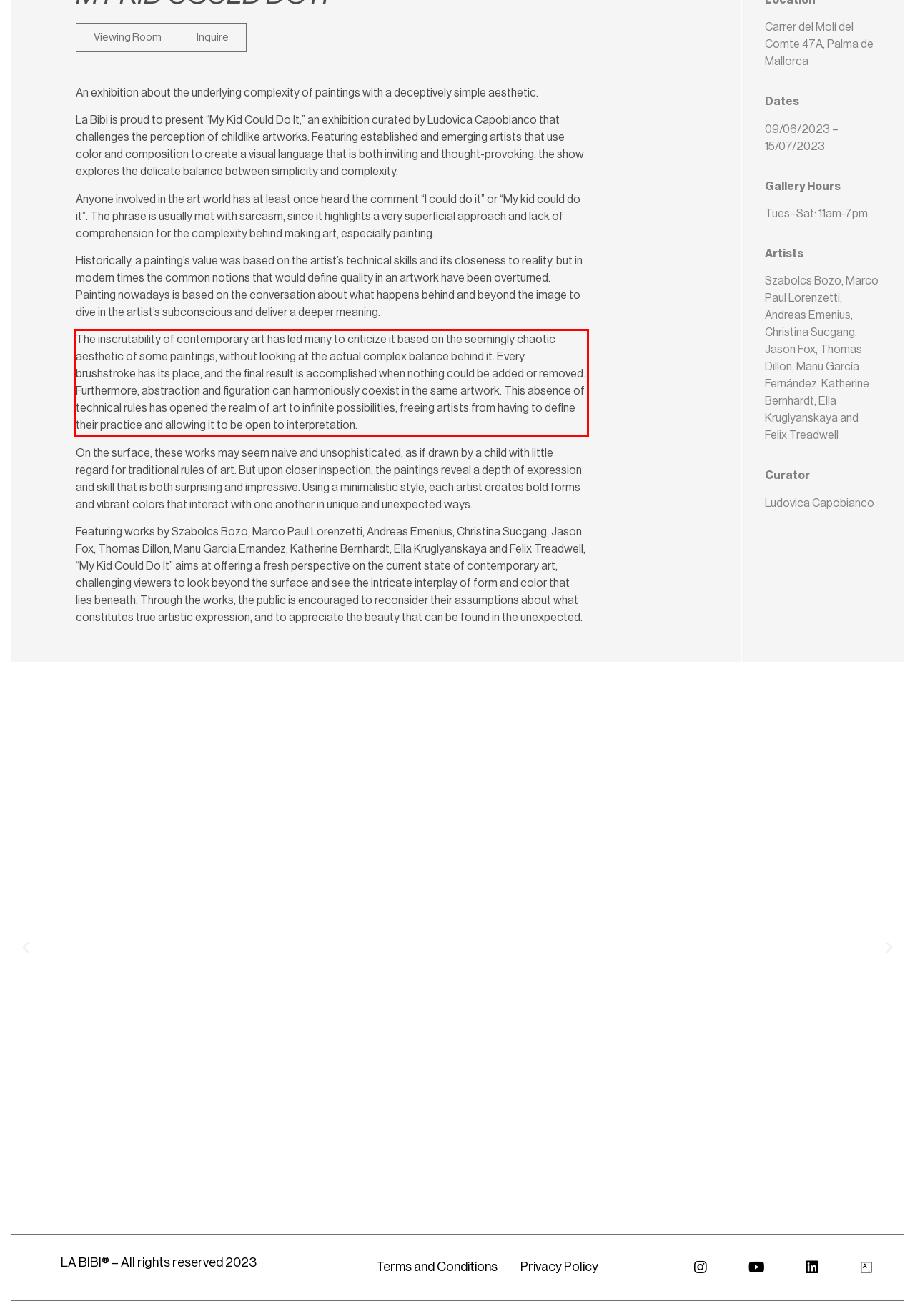Given a screenshot of a webpage with a red bounding box, please identify and retrieve the text inside the red rectangle.

The inscrutability of contemporary art has led many to criticize it based on the seemingly chaotic aesthetic of some paintings, without looking at the actual complex balance behind it. Every brushstroke has its place, and the final result is accomplished when nothing could be added or removed. Furthermore, abstraction and figuration can harmoniously coexist in the same artwork. This absence of technical rules has opened the realm of art to infinite possibilities, freeing artists from having to define their practice and allowing it to be open to interpretation.